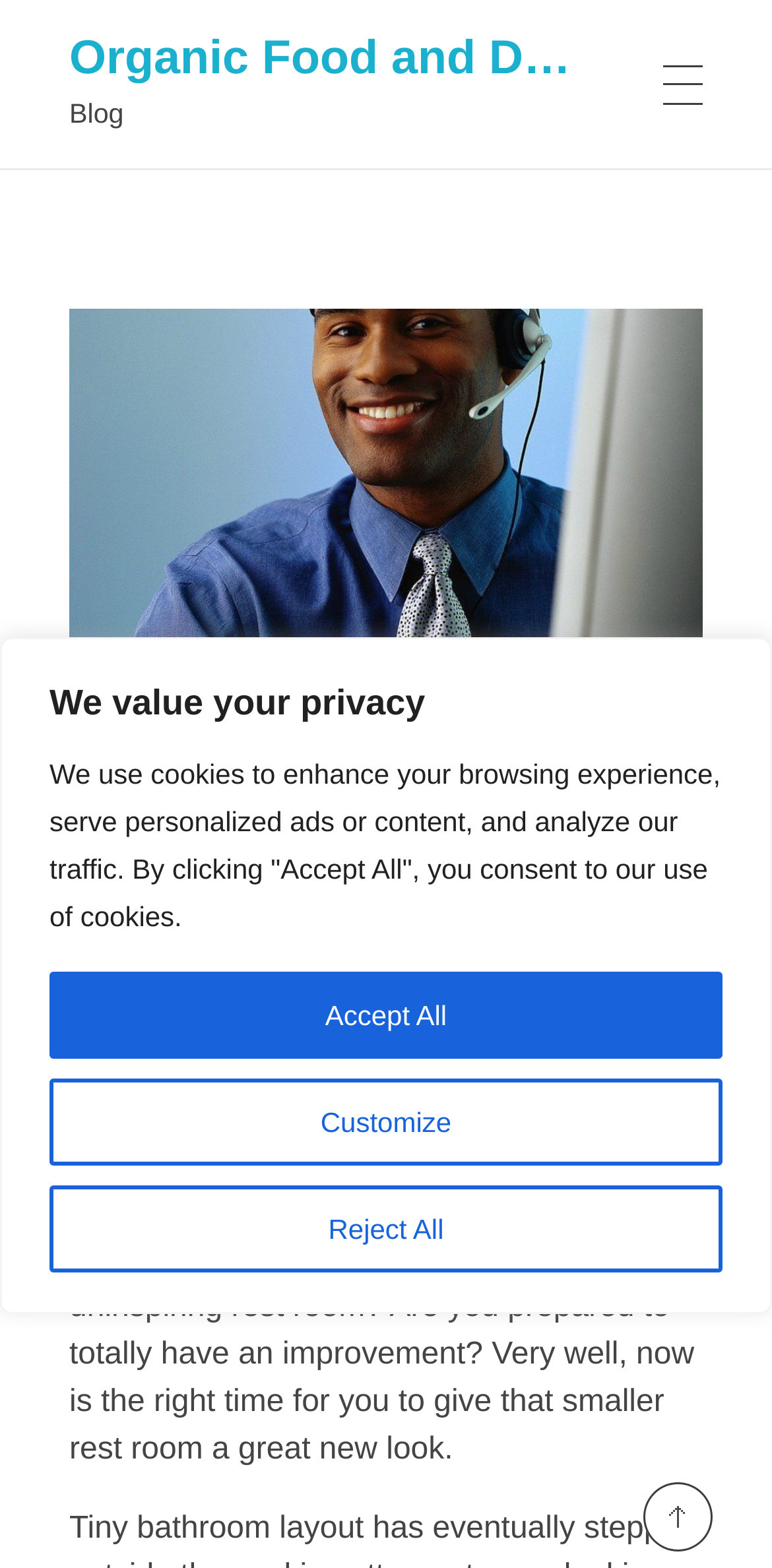Predict the bounding box coordinates of the UI element that matches this description: "General". The coordinates should be in the format [left, top, right, bottom] with each value between 0 and 1.

[0.572, 0.734, 0.7, 0.761]